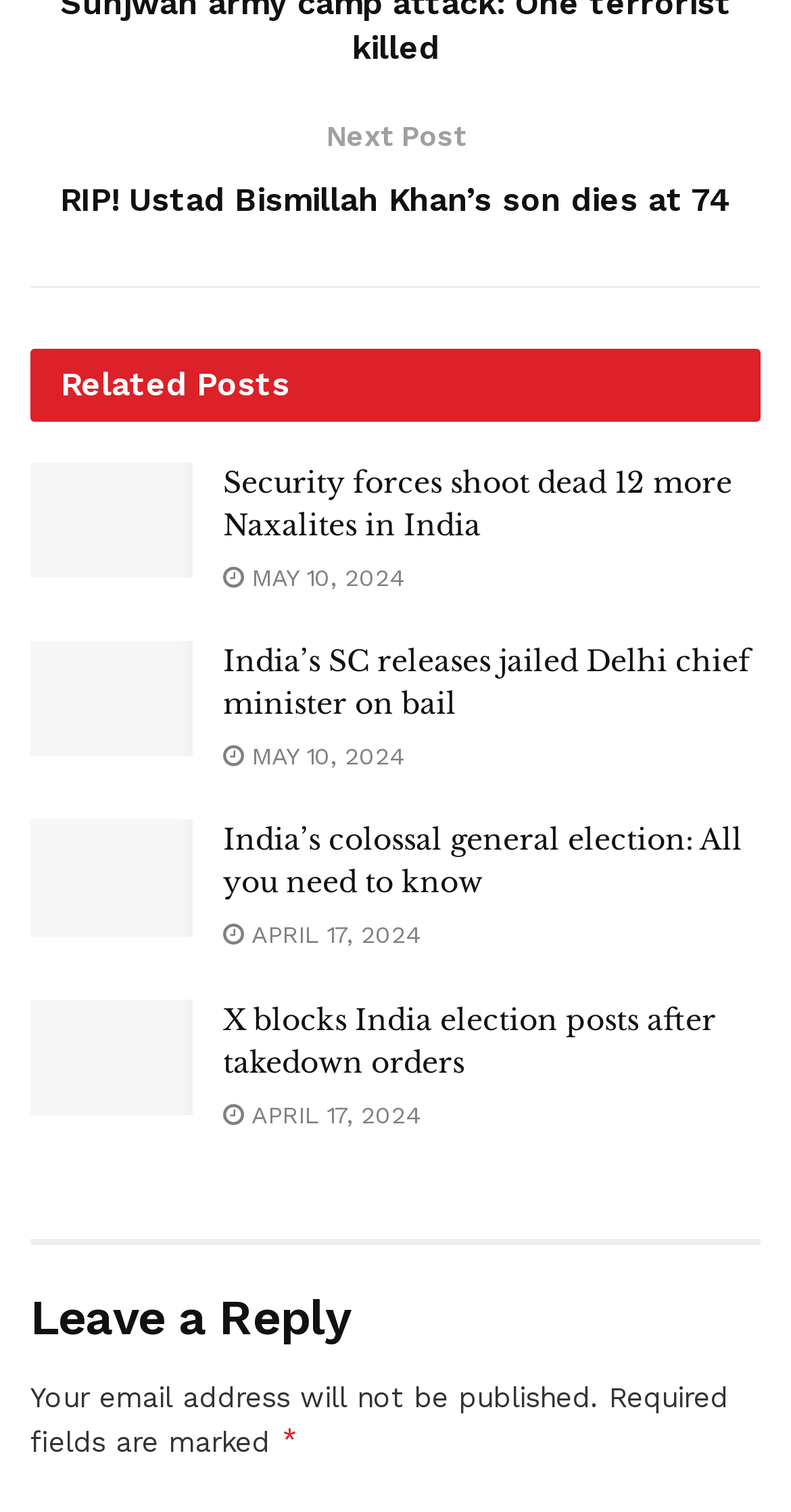How many articles are on this webpage?
Using the visual information, reply with a single word or short phrase.

4